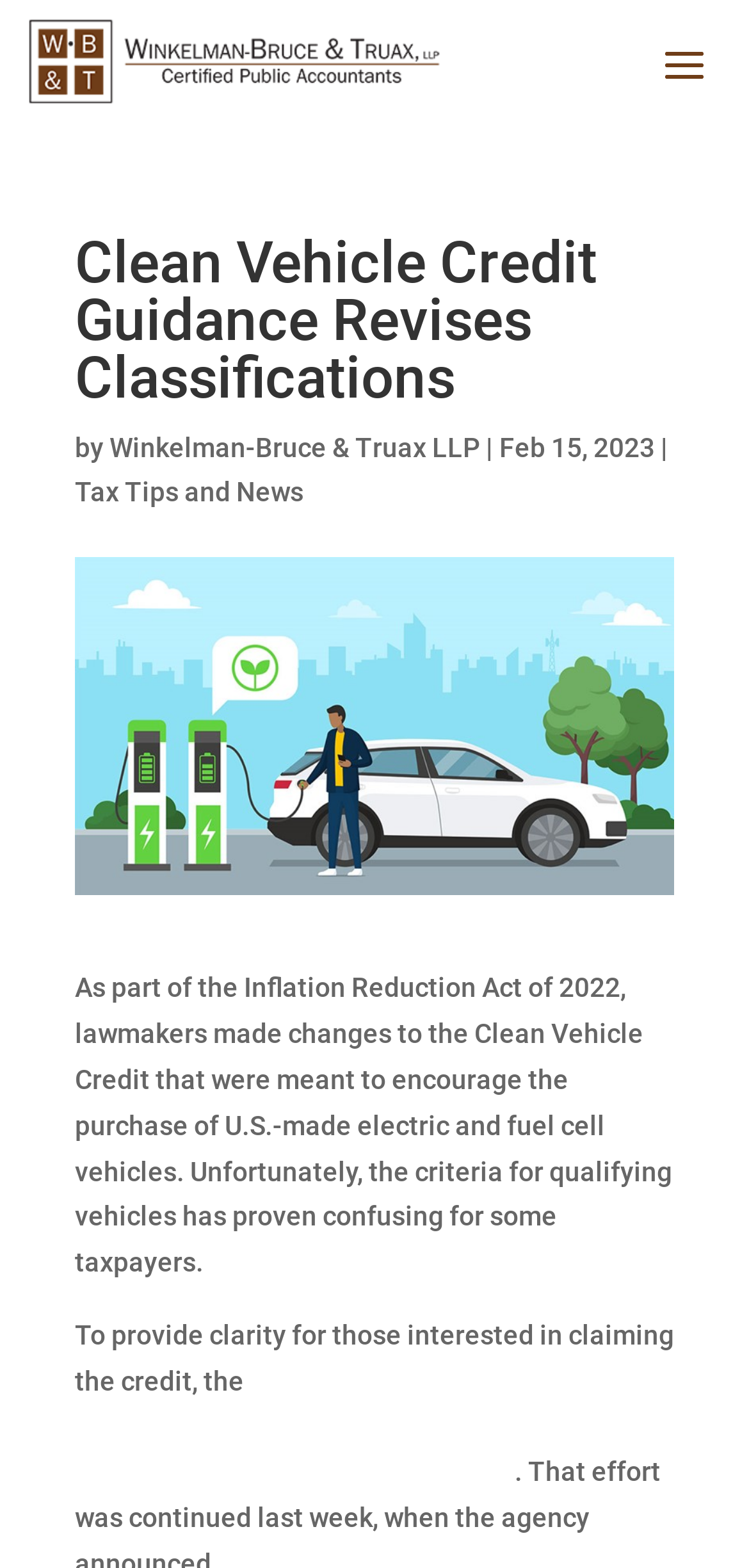What is the date of the article?
Please give a detailed and elaborate answer to the question.

The date of the article is mentioned in the text 'Feb 15, 2023', which is located below the title of the article.